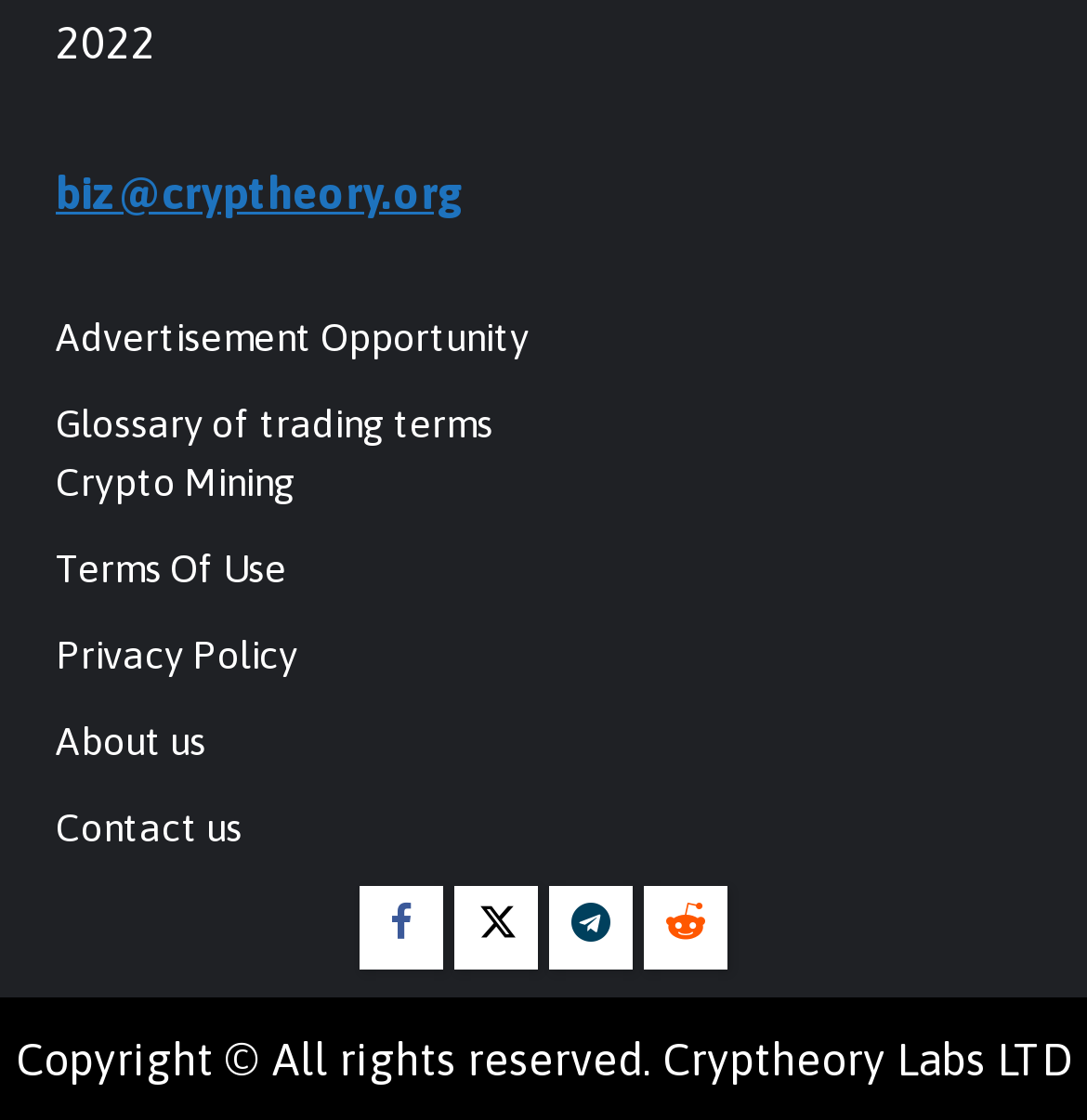What is the year mentioned at the top? Based on the image, give a response in one word or a short phrase.

2022